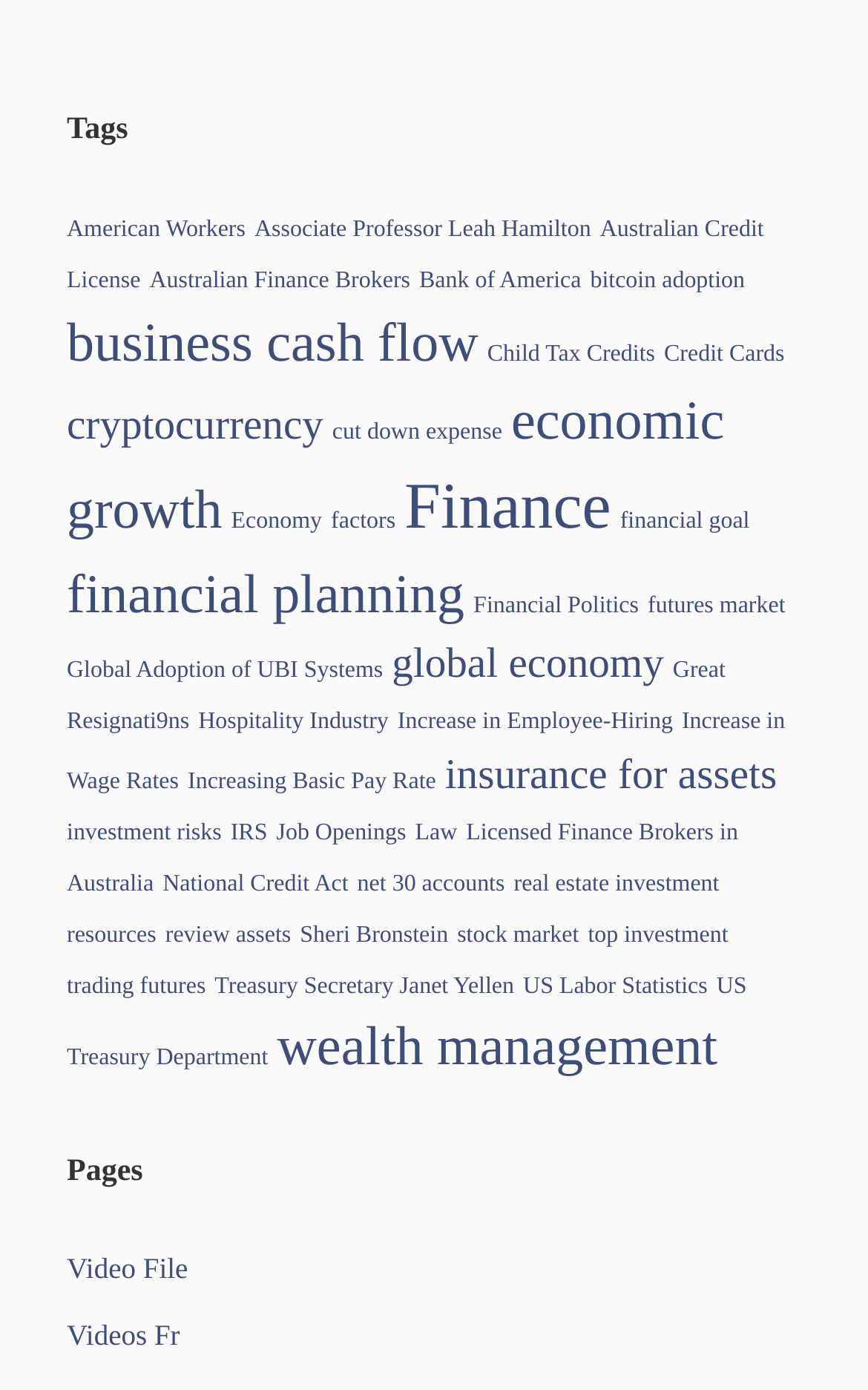How many items are related to 'business cash flow'?
With the help of the image, please provide a detailed response to the question.

I found the link 'business cash flow (3 items)' under the 'Tags' heading, which indicates that there are 3 items related to 'business cash flow'.